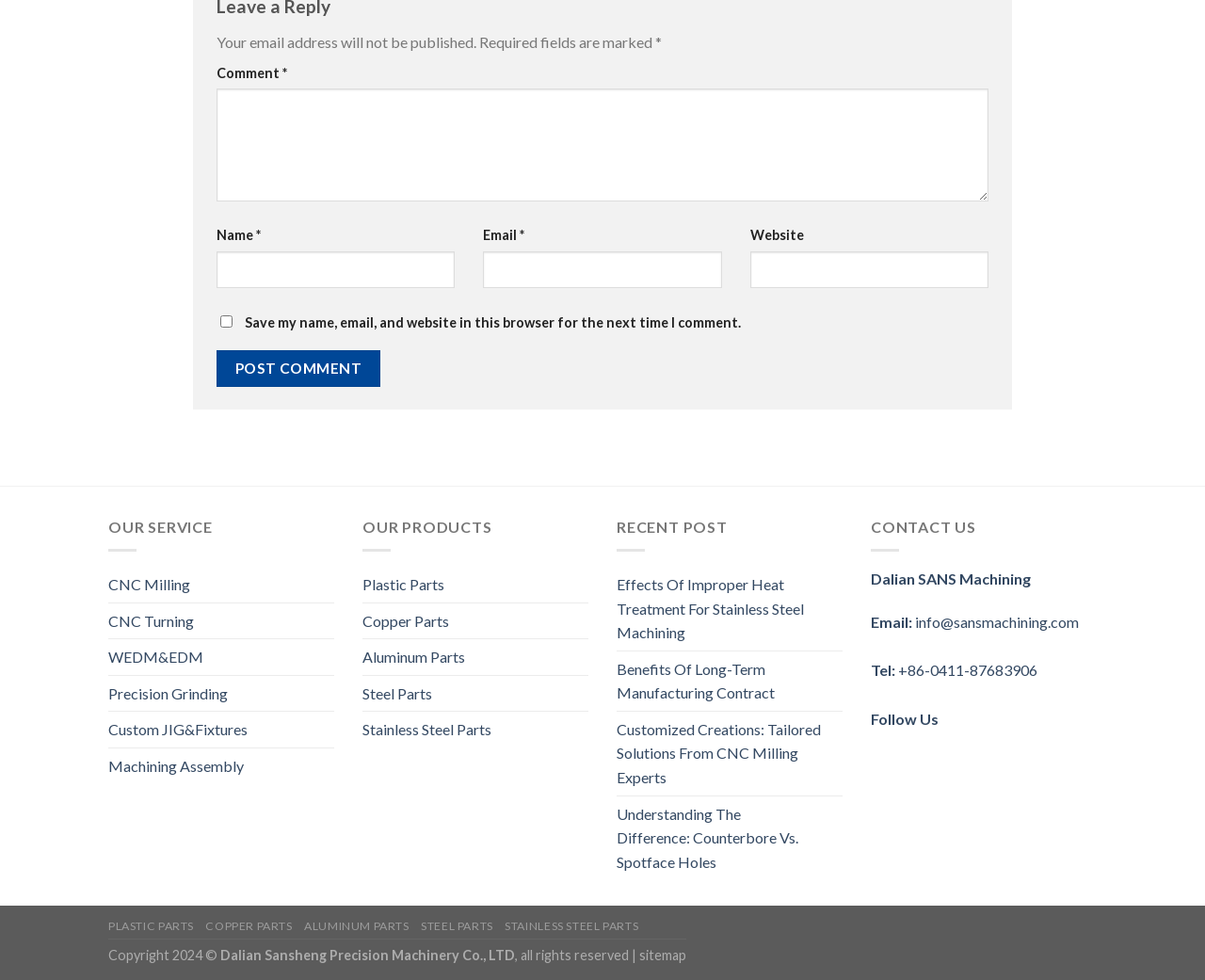Locate the bounding box of the UI element described by: "Stainless Steel Parts" in the given webpage screenshot.

[0.419, 0.938, 0.53, 0.952]